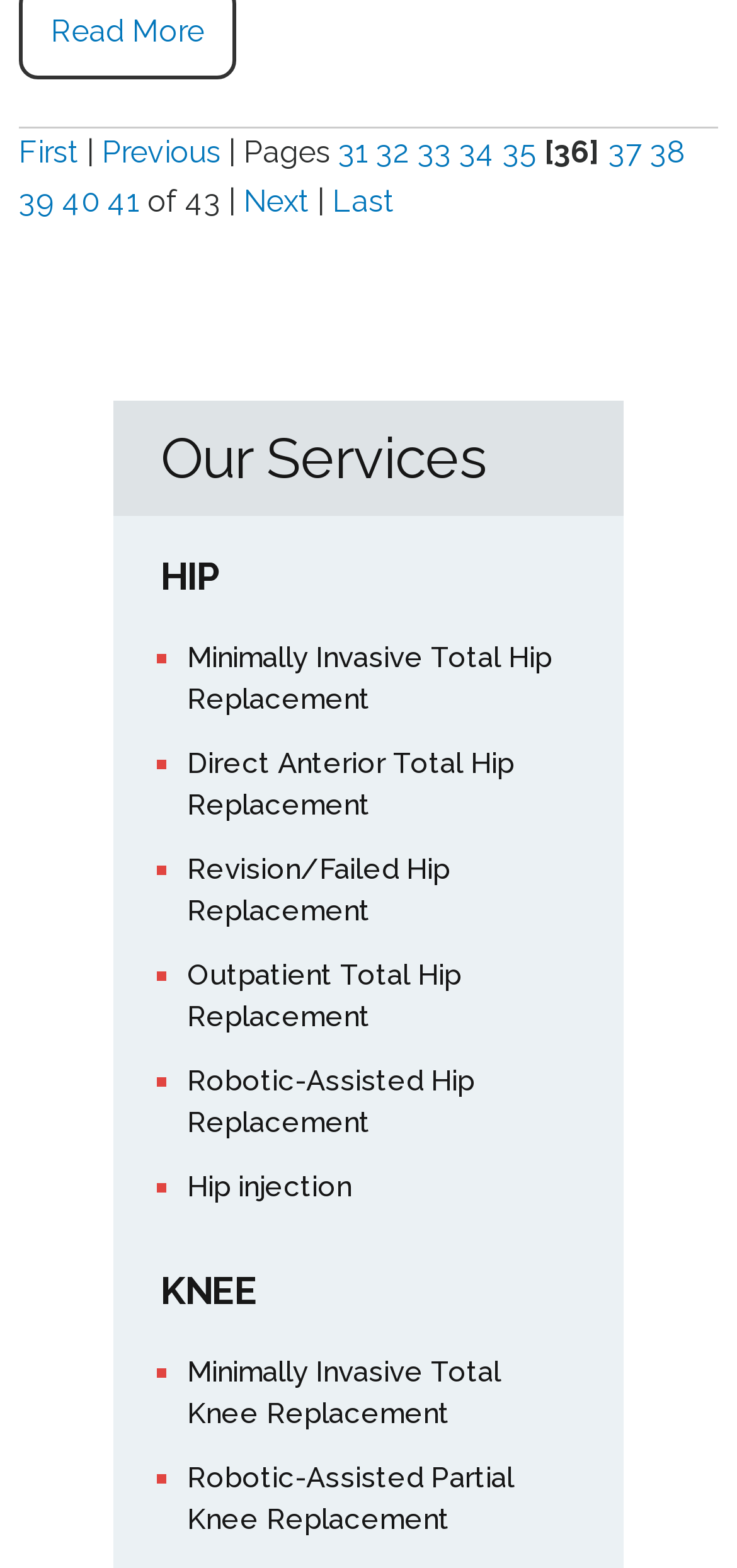Provide the bounding box coordinates, formatted as (top-left x, top-left y, bottom-right x, bottom-right y), with all values being floating point numbers between 0 and 1. Identify the bounding box of the UI element that matches the description: Last

[0.451, 0.117, 0.536, 0.14]